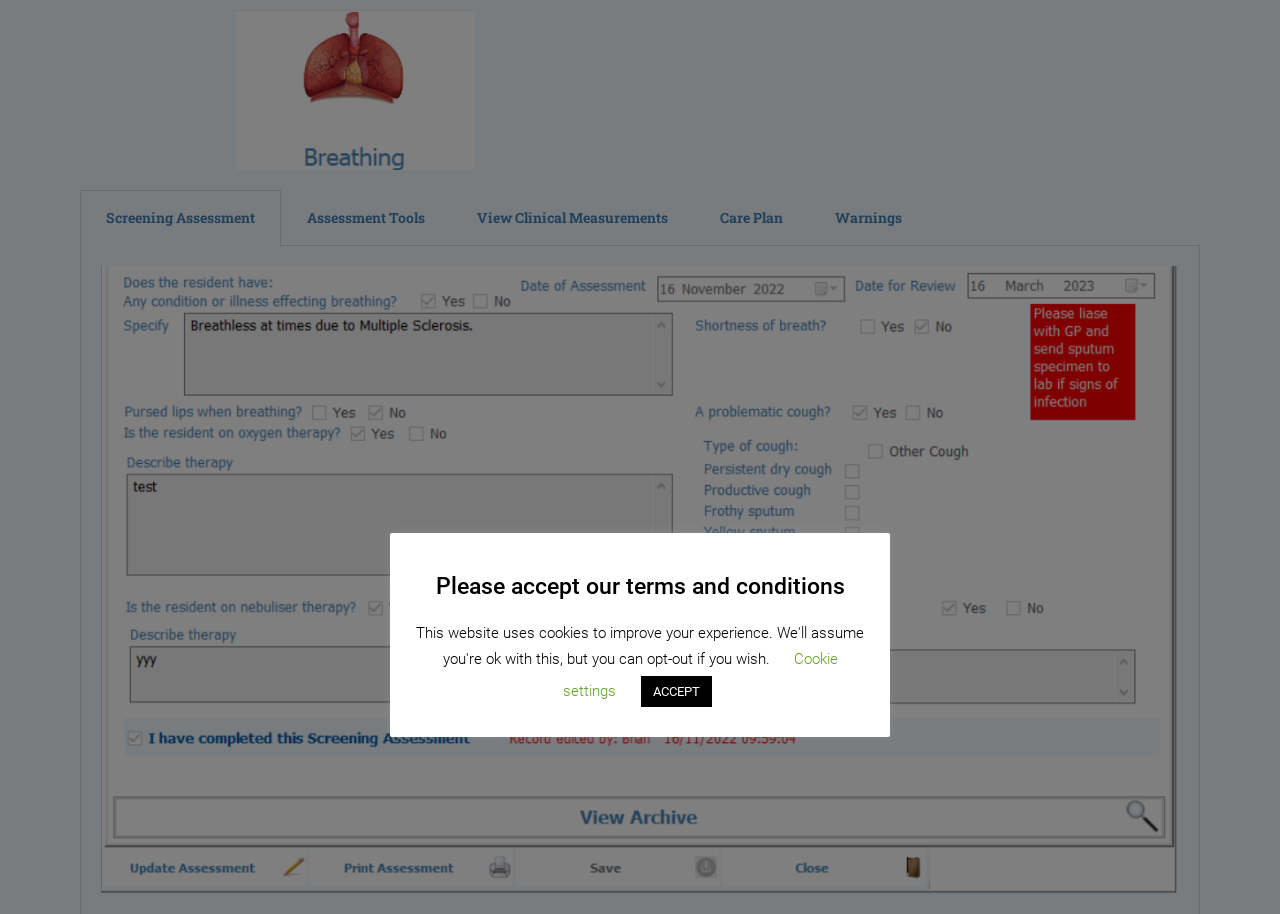Explain in detail what you observe on this webpage.

The webpage is focused on the "Breathing Domain" and has a horizontal tab list at the top, taking up most of the width, with five tabs: "Screening Assessment", "Assessment Tools", "View Clinical Measurements", "Care Plan", and "Warnings". The "Screening Assessment" tab is currently selected and expanded.

Below the tab list, there is a heading that reads "Please accept our terms and conditions". 

At the bottom of the page, there are two buttons, "Cookie settings" and "ACCEPT", positioned side by side, with the "ACCEPT" button slightly to the right of the "Cookie settings" button.